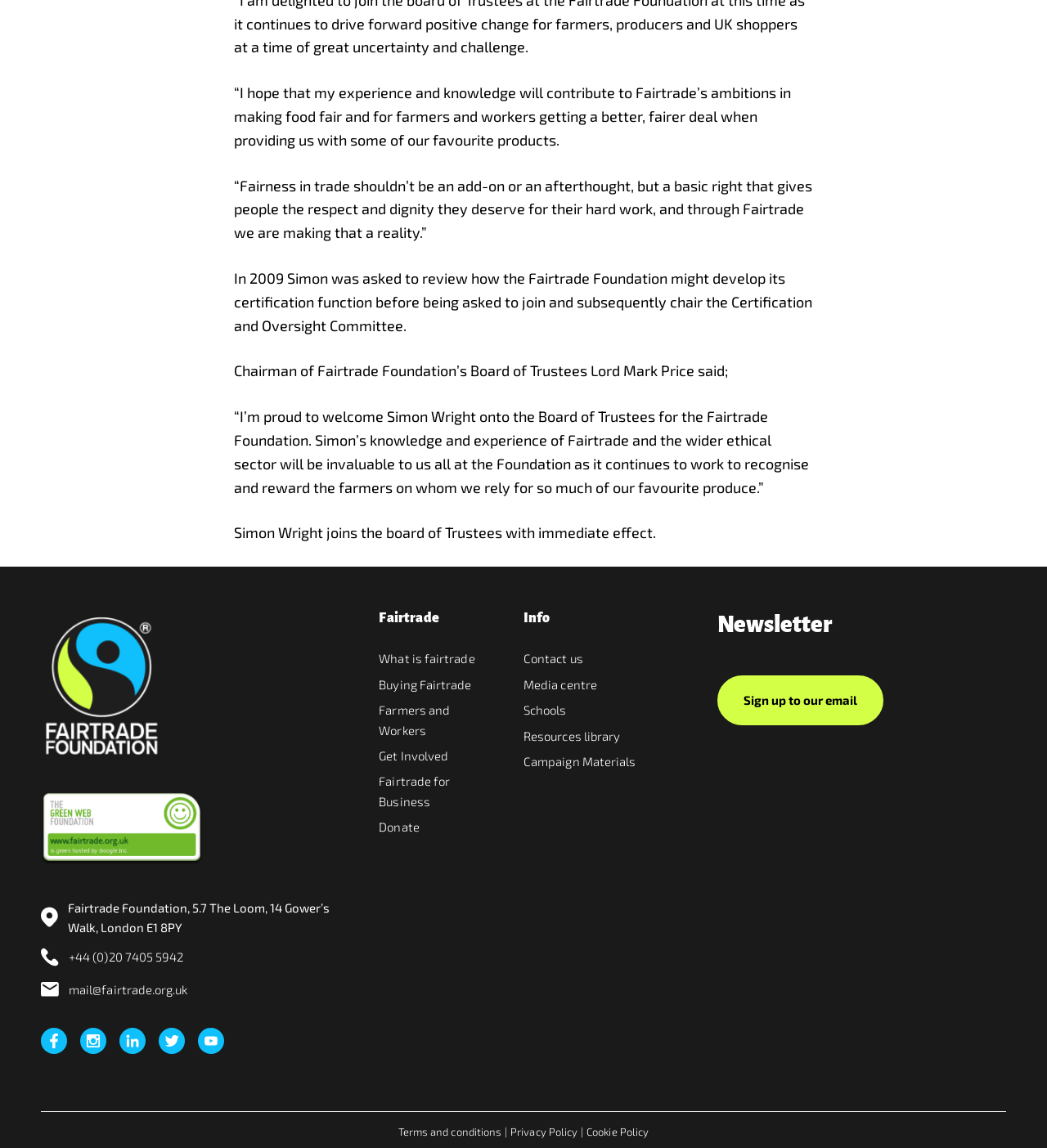Please determine the bounding box coordinates for the element that should be clicked to follow these instructions: "View Fairtrade's terms and conditions".

[0.38, 0.979, 0.488, 0.994]